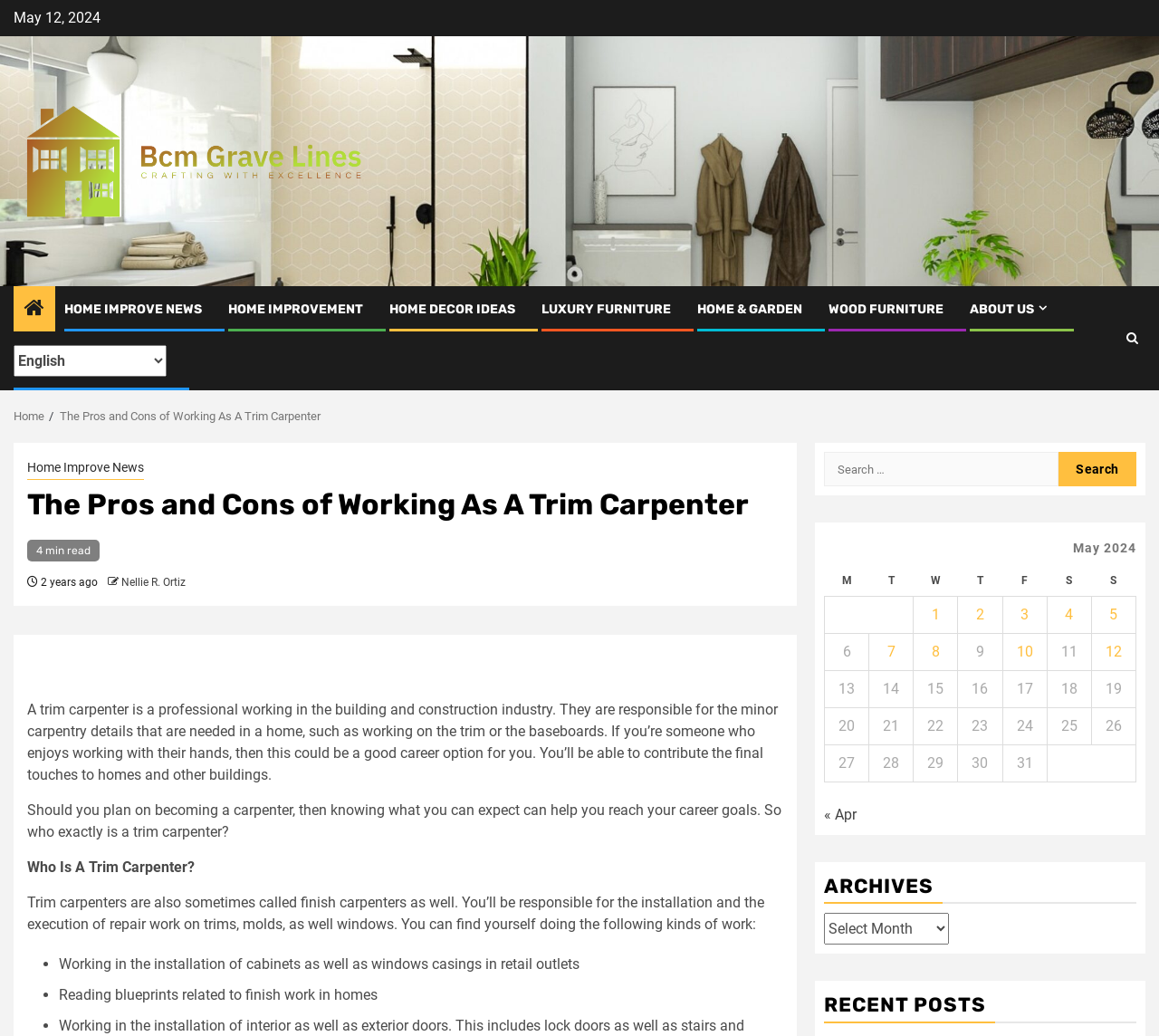Please give the bounding box coordinates of the area that should be clicked to fulfill the following instruction: "Read the article 'The Pros and Cons of Working As A Trim Carpenter'". The coordinates should be in the format of four float numbers from 0 to 1, i.e., [left, top, right, bottom].

[0.023, 0.472, 0.676, 0.503]